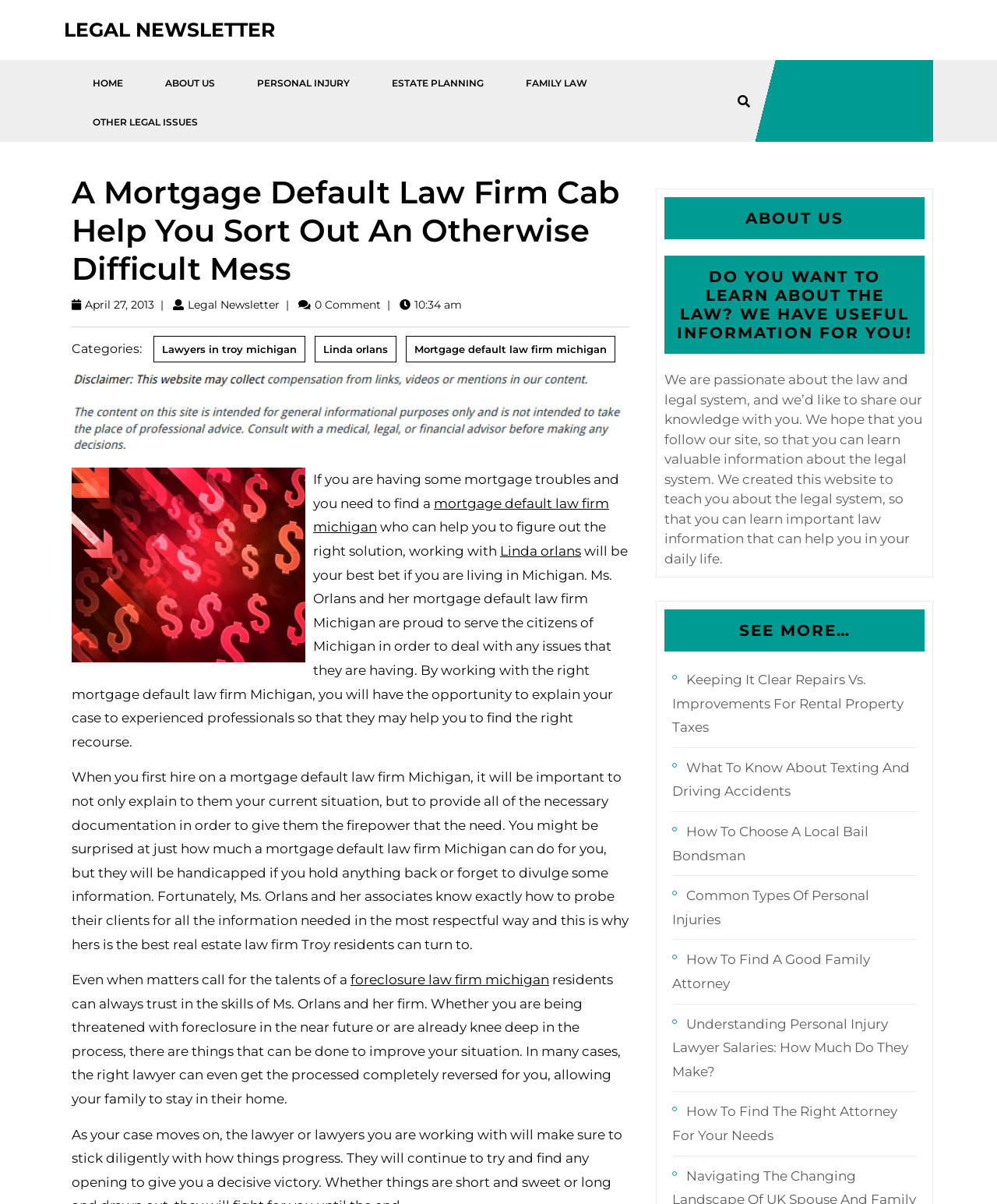Please specify the bounding box coordinates for the clickable region that will help you carry out the instruction: "Click on HOME".

[0.073, 0.053, 0.143, 0.085]